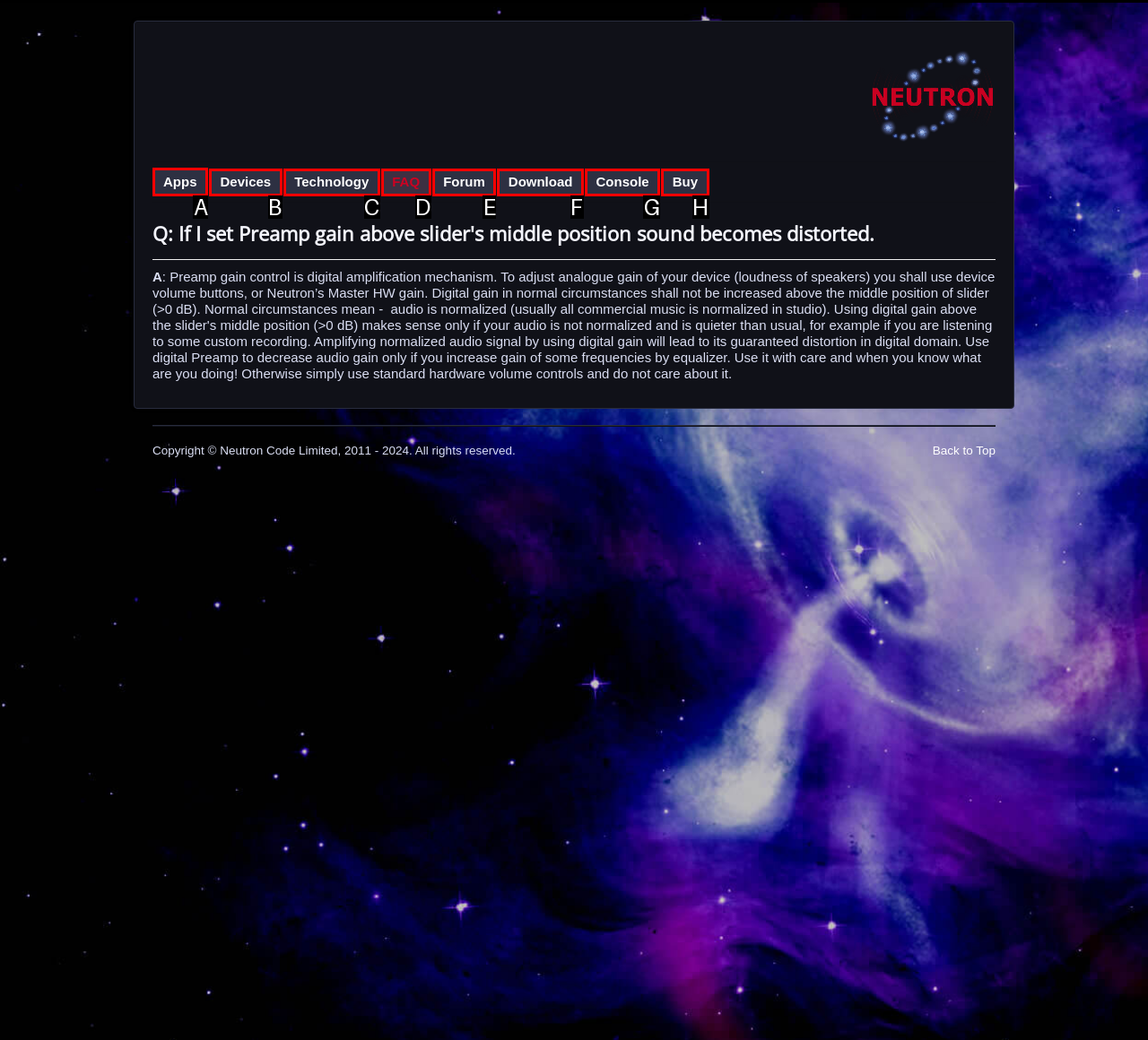Choose the HTML element you need to click to achieve the following task: Go to the Apps page
Respond with the letter of the selected option from the given choices directly.

A